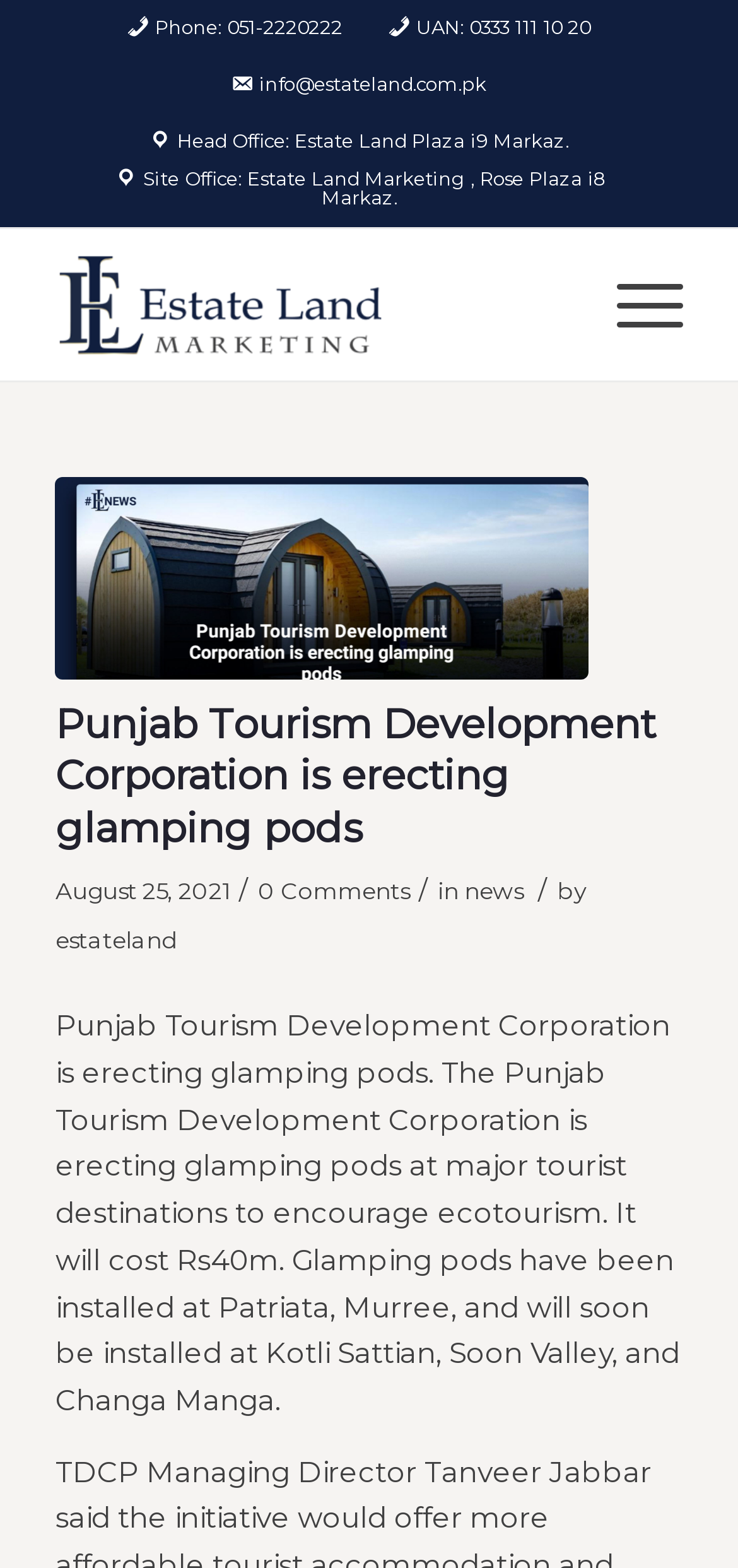Find and indicate the bounding box coordinates of the region you should select to follow the given instruction: "Click on Guides".

None